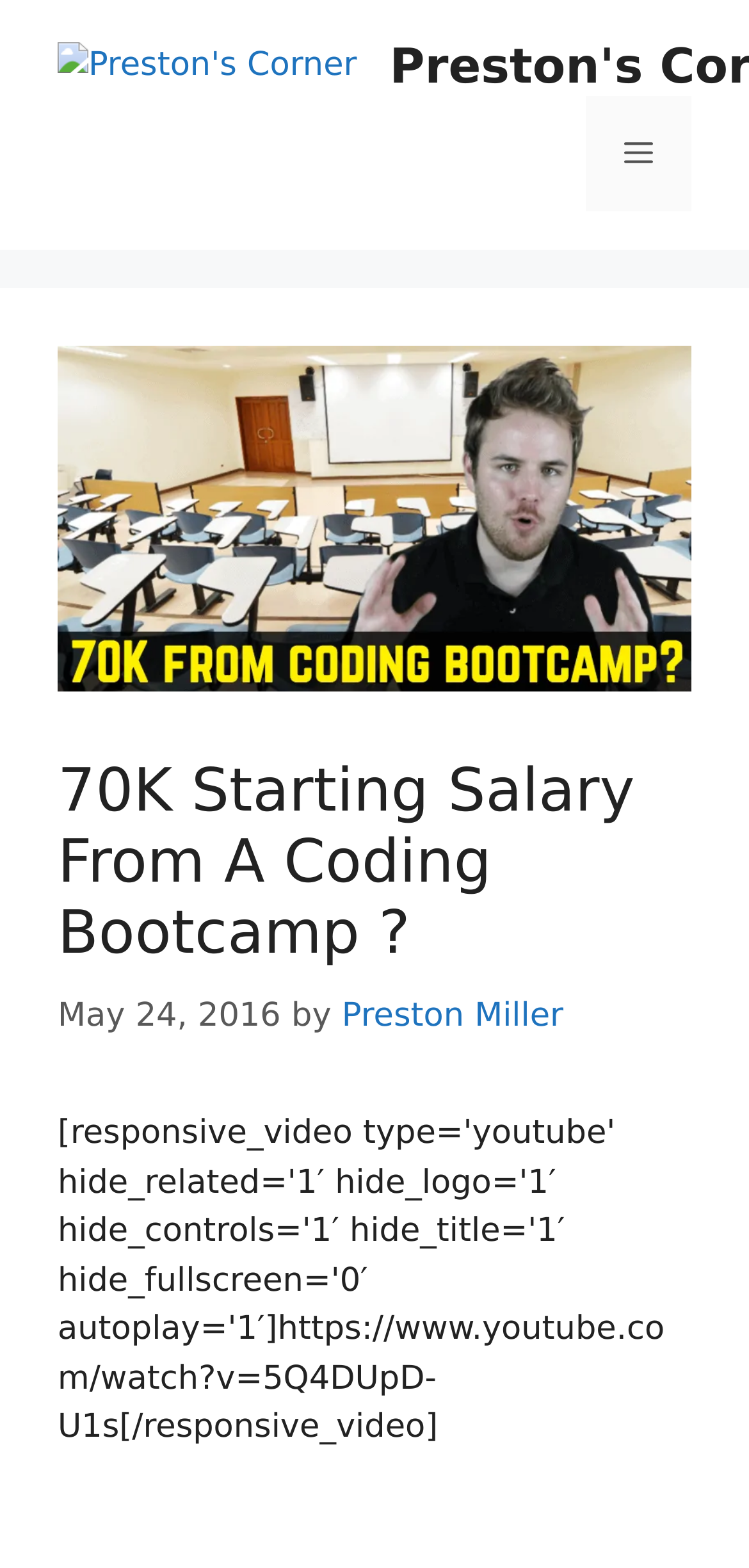Based on the image, please elaborate on the answer to the following question:
What is the topic of the main article?

The topic of the main article can be inferred from the heading '70K Starting Salary From A Coding Bootcamp?' and the image 'truth about coding bootcamps'.